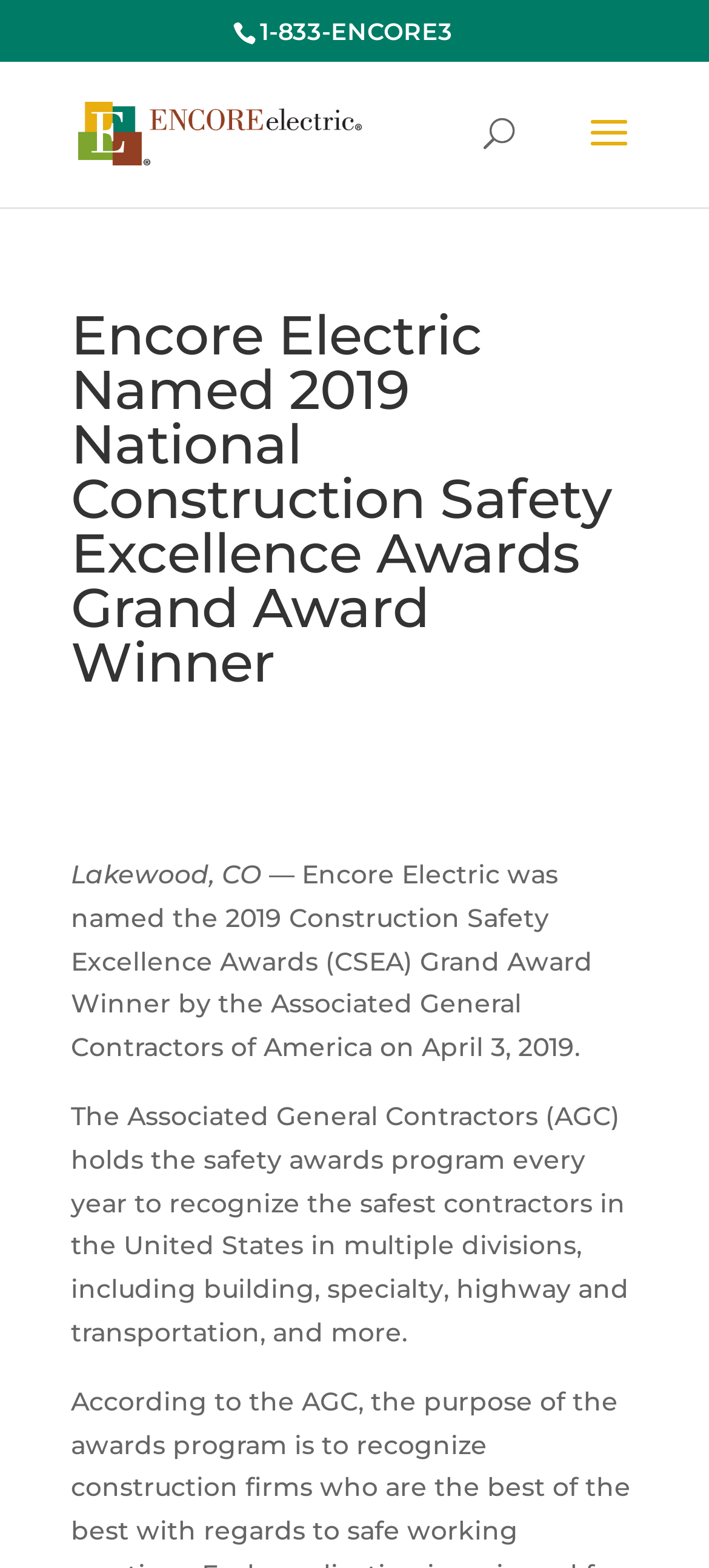Locate the UI element described by alt="Encore Electric" and provide its bounding box coordinates. Use the format (top-left x, top-left y, bottom-right x, bottom-right y) with all values as floating point numbers between 0 and 1.

[0.11, 0.072, 0.51, 0.094]